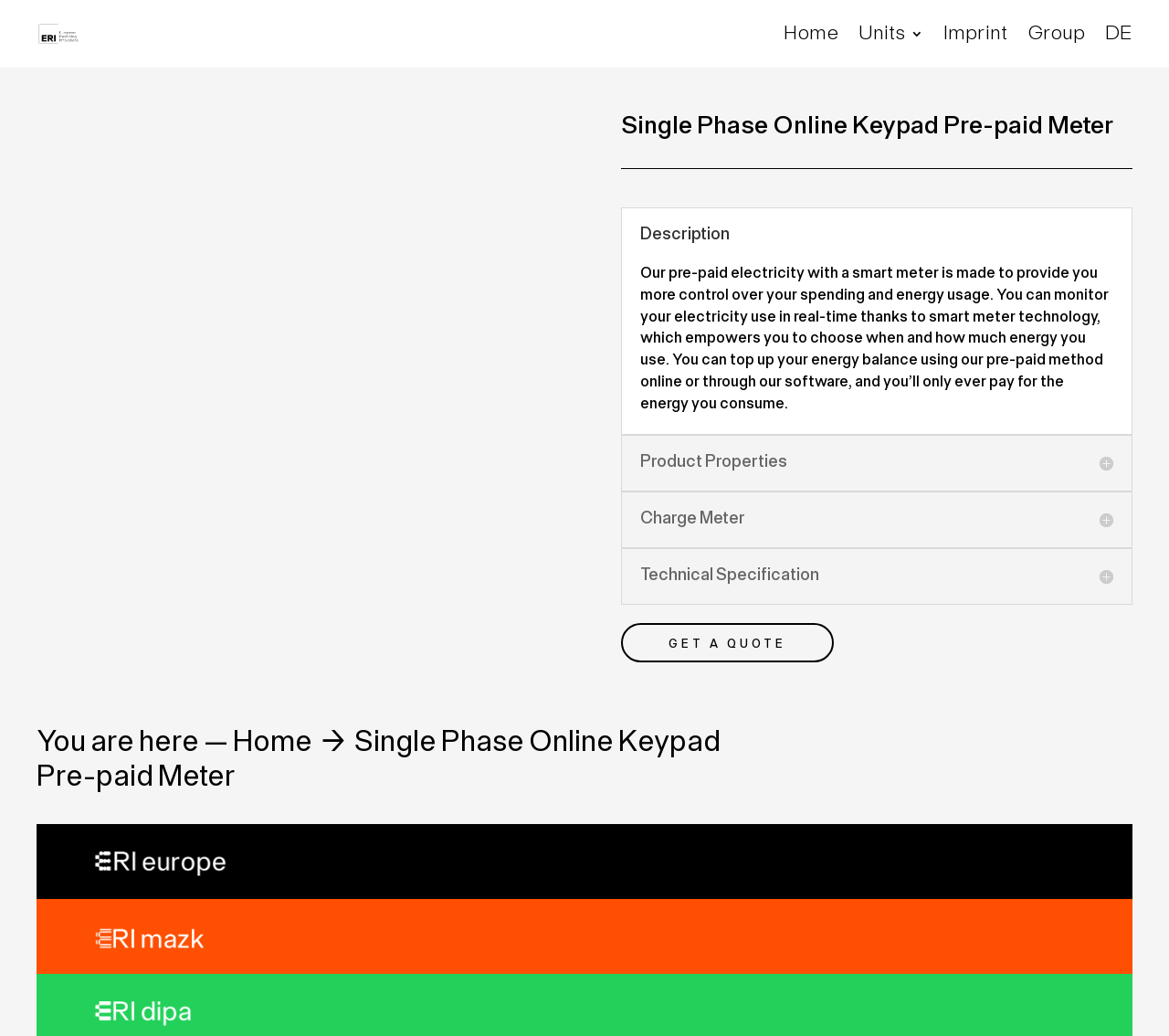Find and extract the text of the primary heading on the webpage.

Single Phase Online Keypad Pre-paid Meter